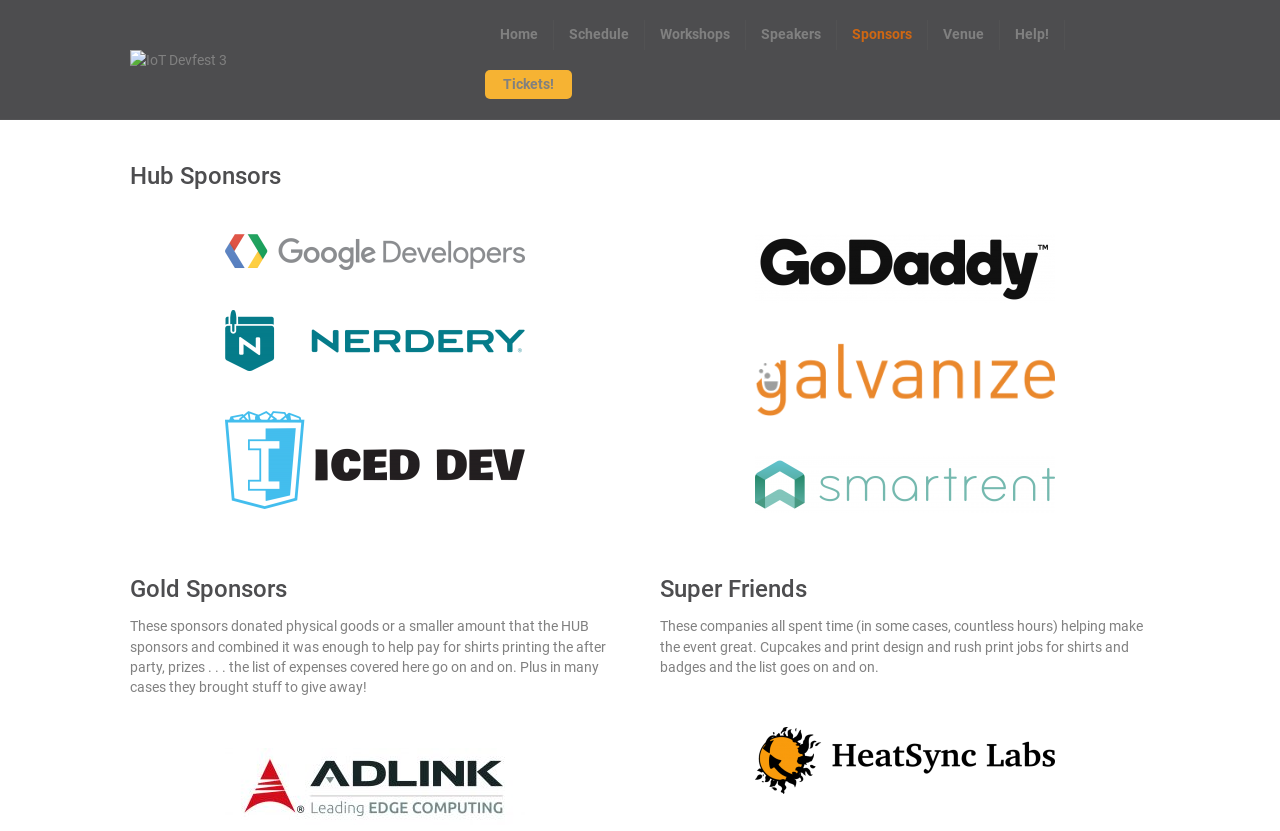What is the name of the event?
Based on the screenshot, provide your answer in one word or phrase.

IoT Devfest 3